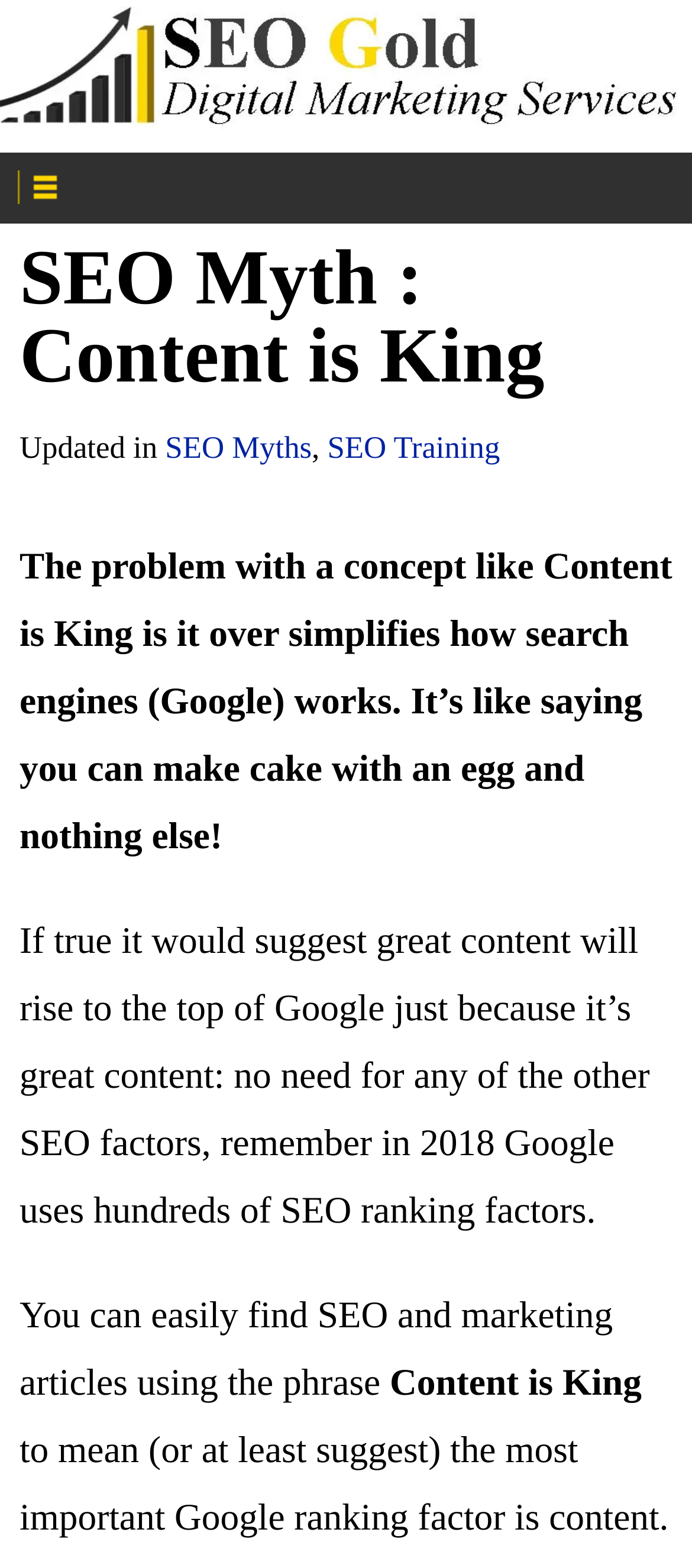Answer the question briefly using a single word or phrase: 
What is the logo of the website?

SEO Gold Logo